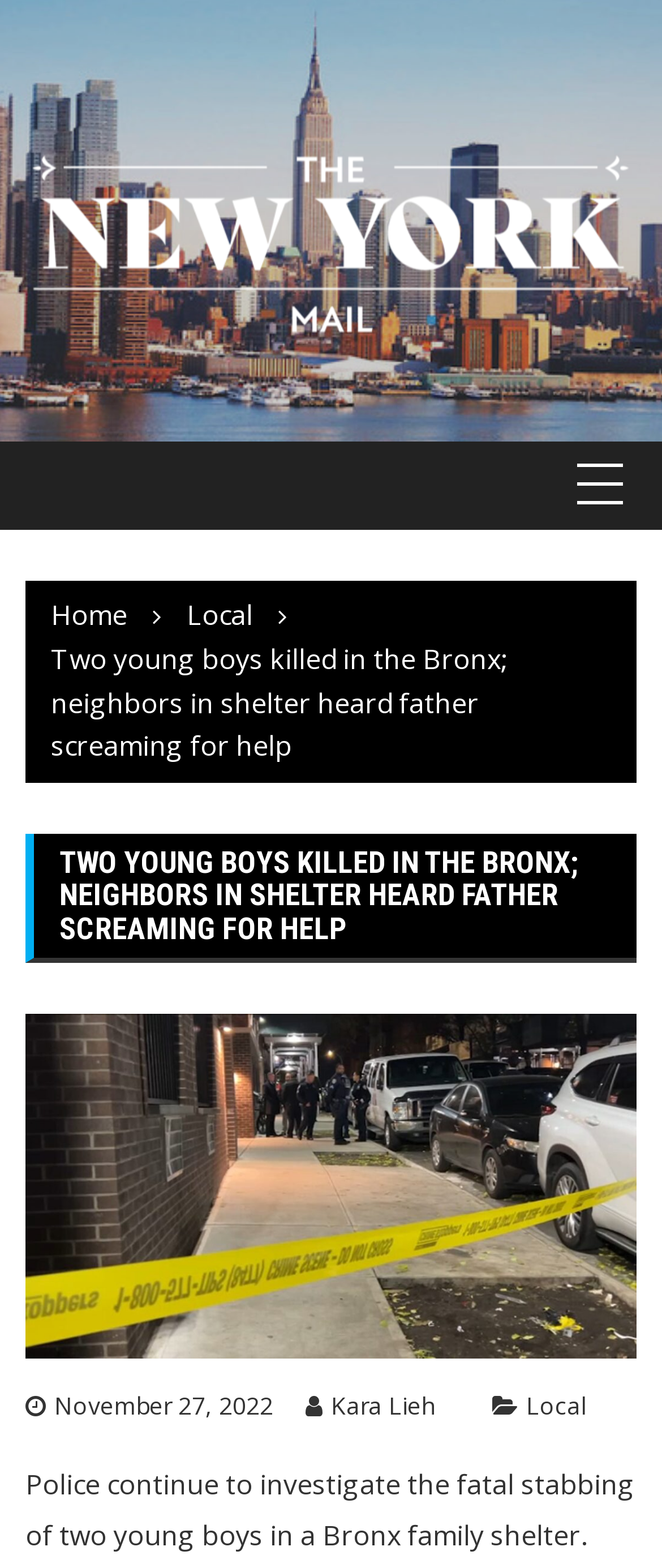Carefully observe the image and respond to the question with a detailed answer:
When was the article published?

Based on the webpage content, specifically the link 'November 27, 2022', we can determine that the article was published on November 27, 2022.